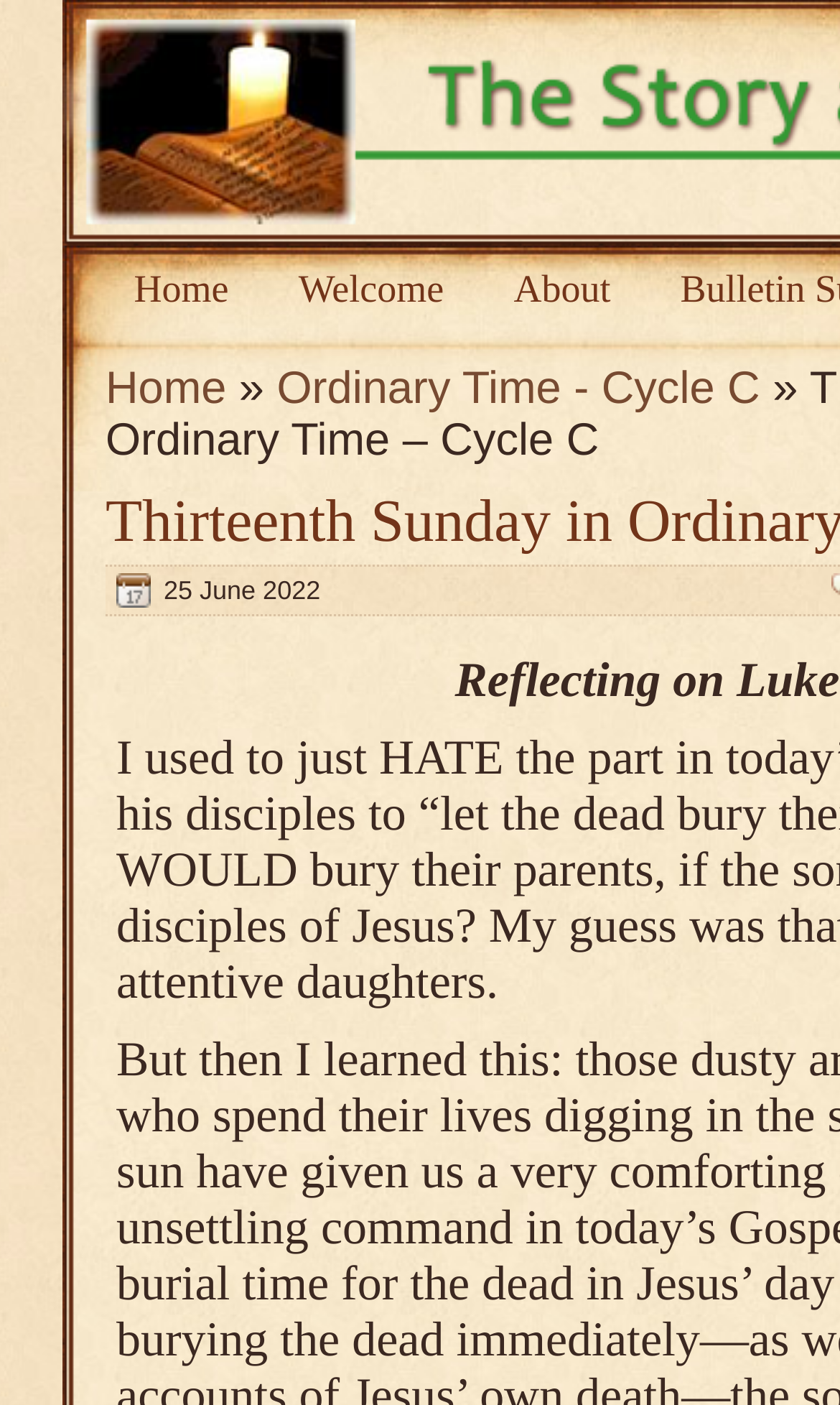Using the given description, provide the bounding box coordinates formatted as (top-left x, top-left y, bottom-right x, bottom-right y), with all values being floating point numbers between 0 and 1. Description: Ordinary Time - Cycle C

[0.329, 0.259, 0.905, 0.294]